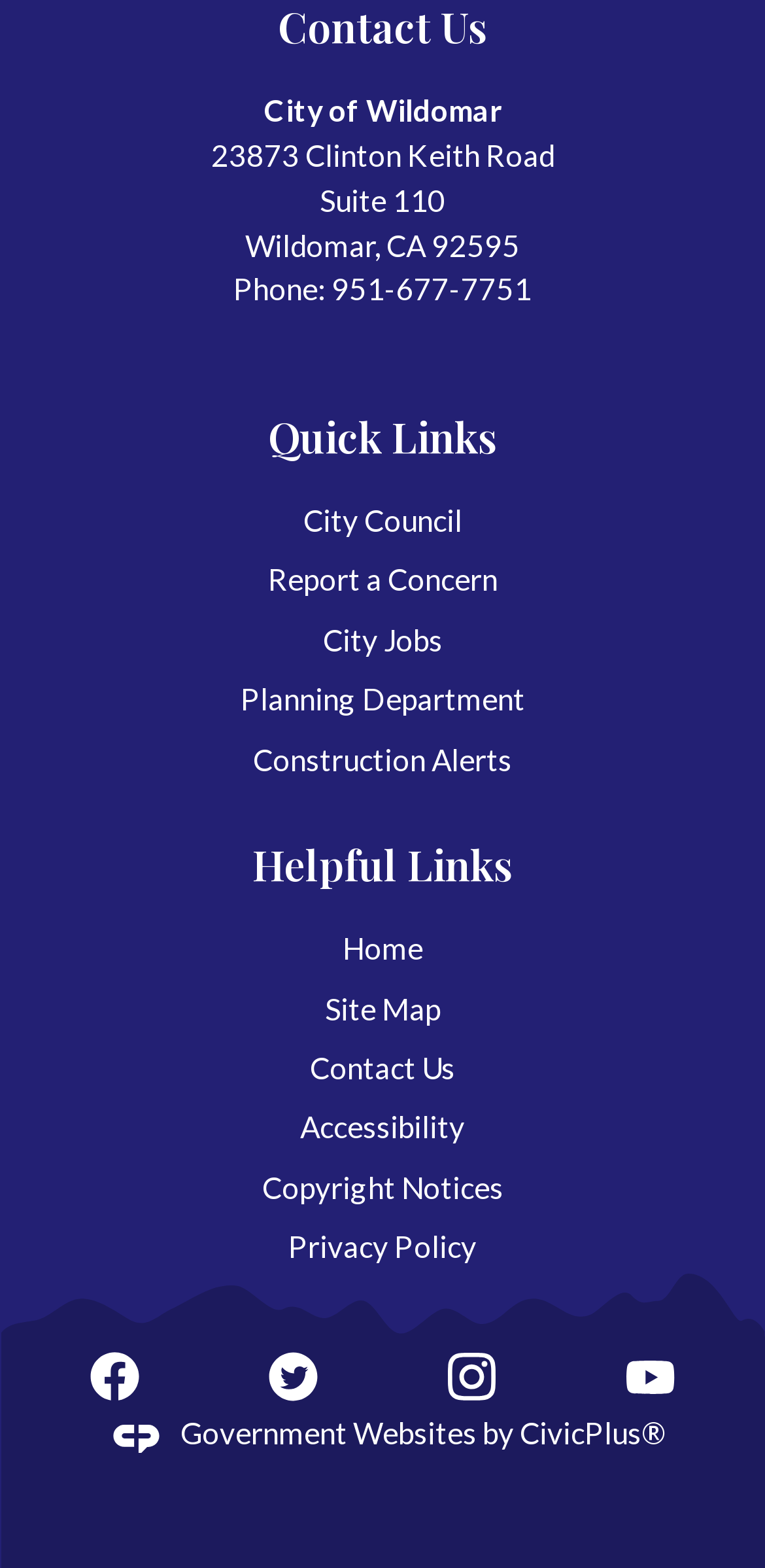Indicate the bounding box coordinates of the clickable region to achieve the following instruction: "View Site Map."

[0.424, 0.631, 0.576, 0.654]